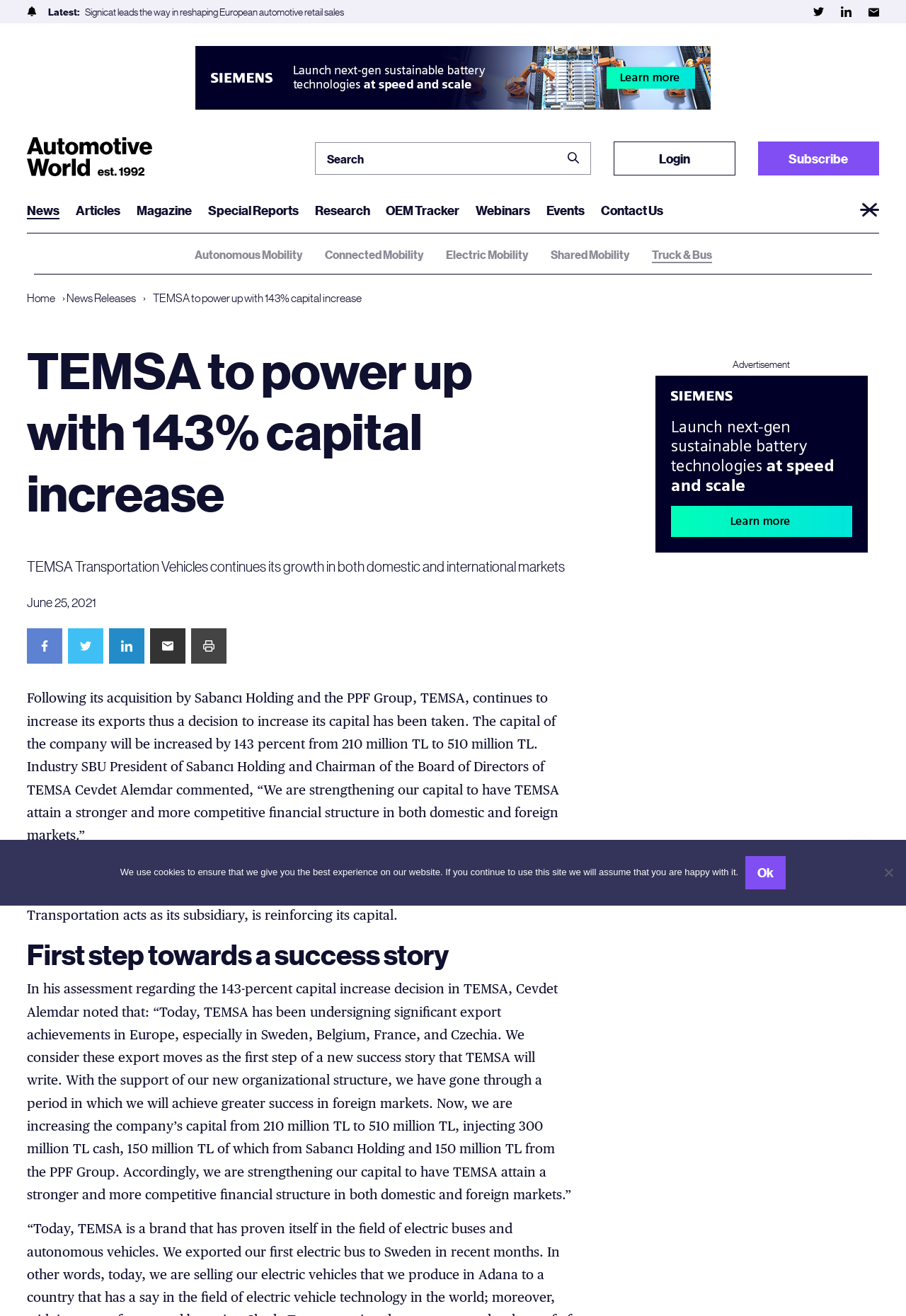Give a detailed explanation of the elements present on the webpage.

The webpage appears to be an article from Automotive World, with the title "TEMSA to power up with 143% capital increase" and a meta description that summarizes the content as "TEMSA Transportation Vehicles continues its growth in both domestic and international markets". 

At the top of the page, there is a small image and a "Latest" label, followed by a series of links to news articles. On the top-right corner, there are social media links, including Twitter, LinkedIn, and Email alerts, each accompanied by a small icon. 

Below this section, there is a large advertisement iframe that takes up most of the width of the page. 

On the left side of the page, there is a navigation menu with links to various sections, including News, Autonomous Mobility, Connected Mobility, Electric Mobility, Shared Mobility, and Truck & Bus. 

The main content of the page is an article about TEMSA's capital increase, with a heading and several paragraphs of text. The article is accompanied by social media sharing links and a "Print" button. 

There are two large blocks of text in the article, with the first block describing the capital increase decision and the second block quoting the Industry SBU President of Sabancı Holding and Chairman of the Board of Directors of TEMSA, Cevdet Alemdar. 

At the bottom of the page, there is a "Cookie Notice" dialog with a message about the use of cookies on the website and options to accept or decline.